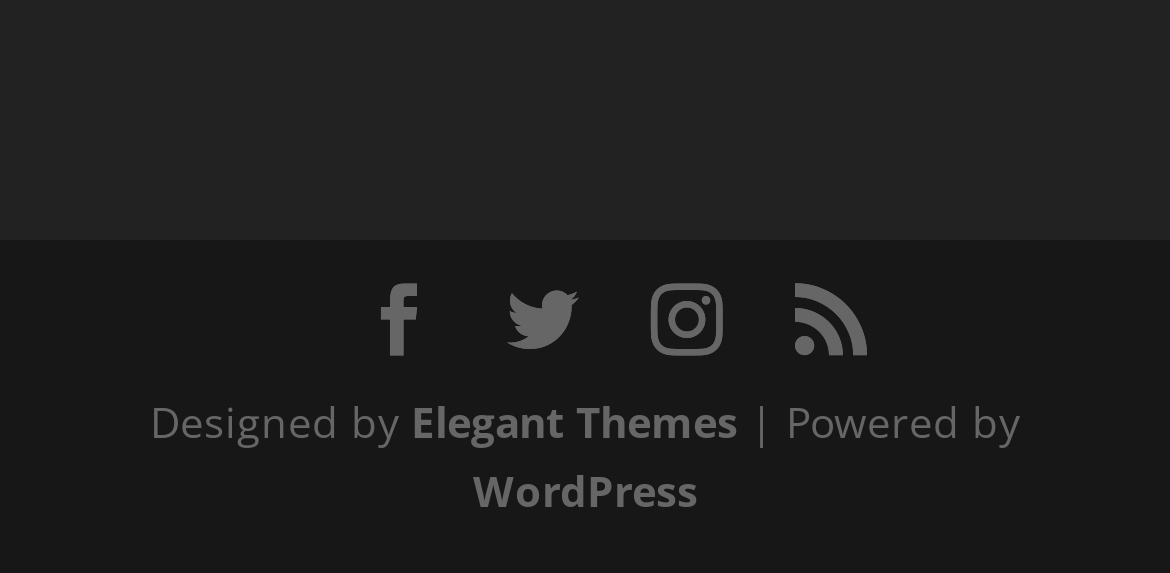Please specify the bounding box coordinates of the element that should be clicked to execute the given instruction: 'Click on 'penile enlargement''. Ensure the coordinates are four float numbers between 0 and 1, expressed as [left, top, right, bottom].

[0.1, 0.098, 0.438, 0.198]